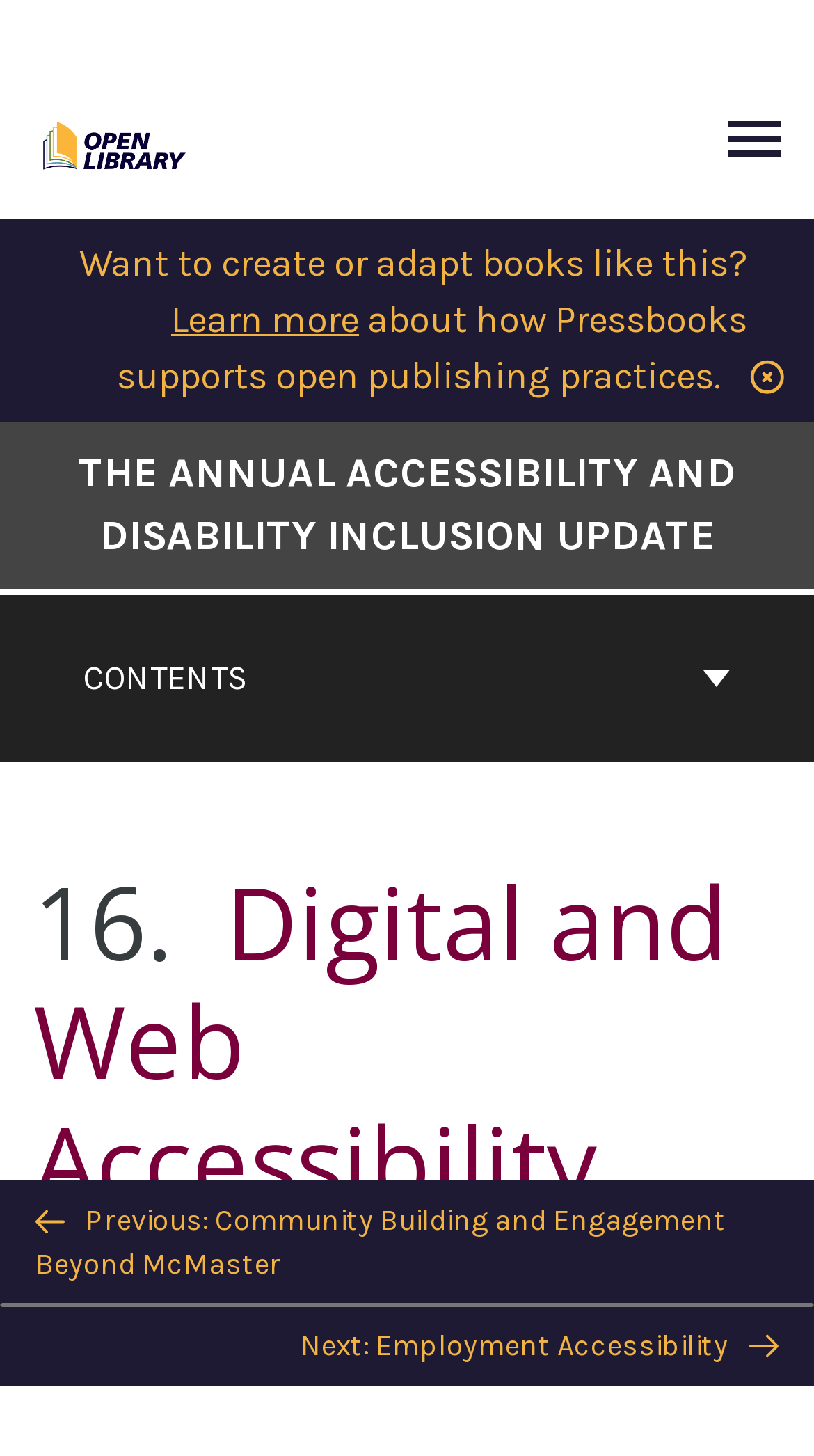Summarize the webpage with intricate details.

The webpage is about Digital and Web Accessibility Initiatives, specifically the Annual Accessibility and Disability Inclusion Update. At the top left, there is a logo for Open Library Publishing Platform, accompanied by a link to the platform. On the top right, there is a toggle menu link. 

Below the logo, there is a section that encourages users to create or adapt books, with a "Learn more" link and a brief description about Pressbooks supporting open publishing practices. 

The main content area is divided into two sections. On the left, there is a navigation menu for book contents, with a "CONTENTS" button at the top. Below the button, there is a link to go to the cover page of The Annual Accessibility and Disability Inclusion Update, which is a heading that also serves as a link. 

On the right side of the main content area, there is a header section with a heading that reads "16. Digital and Web Accessibility Initiatives". 

At the bottom of the page, there is a navigation section for previous and next pages. The previous page link is "Community Building and Engagement Beyond McMaster", accompanied by a small image. The next page link is "Employment Accessibility", also accompanied by a small image. There is also a "BACK TO TOP" button in the middle, accompanied by a small image.